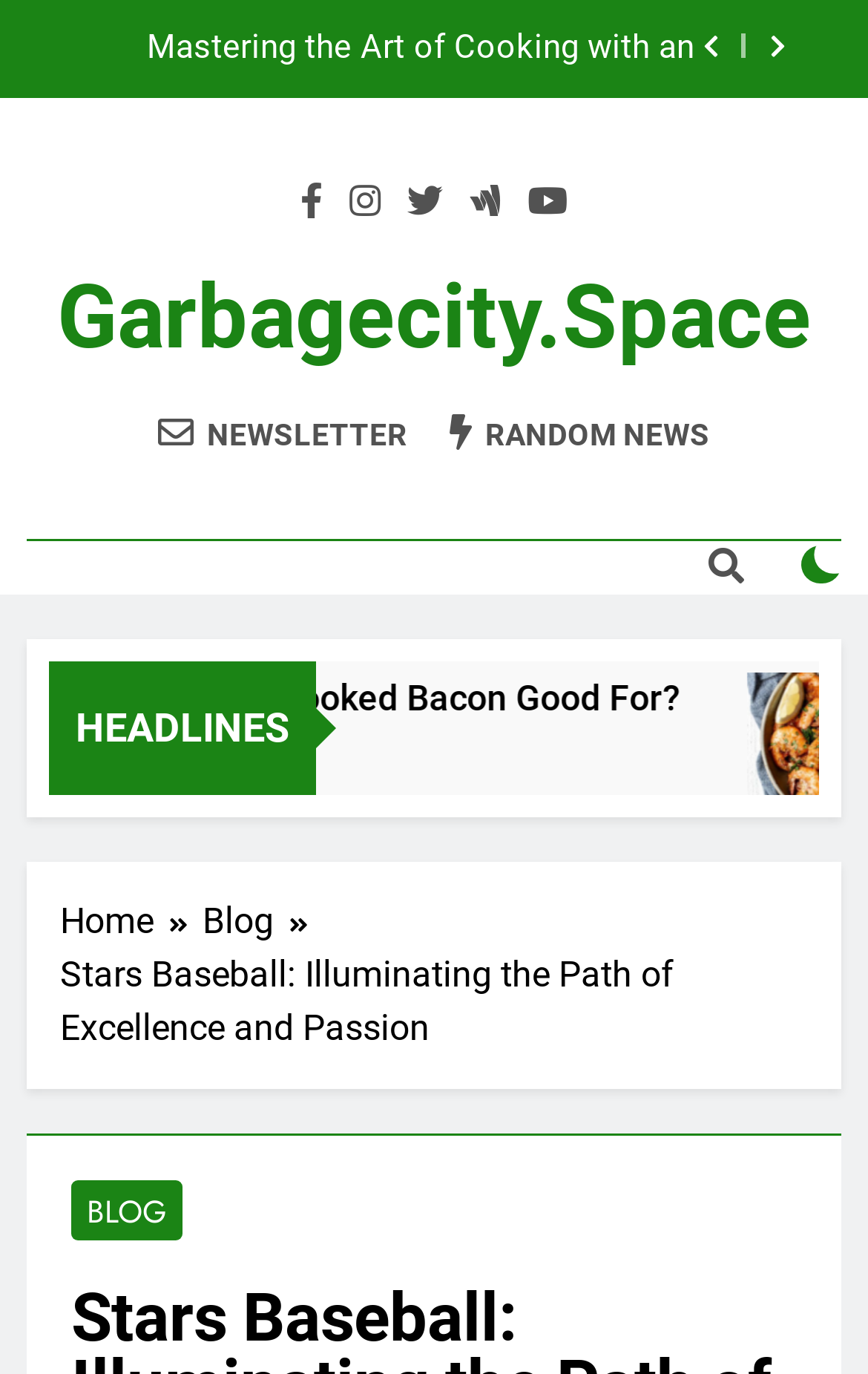How many social media links are there?
Provide a fully detailed and comprehensive answer to the question.

I counted the number of social media links by looking at the icons and their corresponding links. There are 5 links with icons , , , , and .